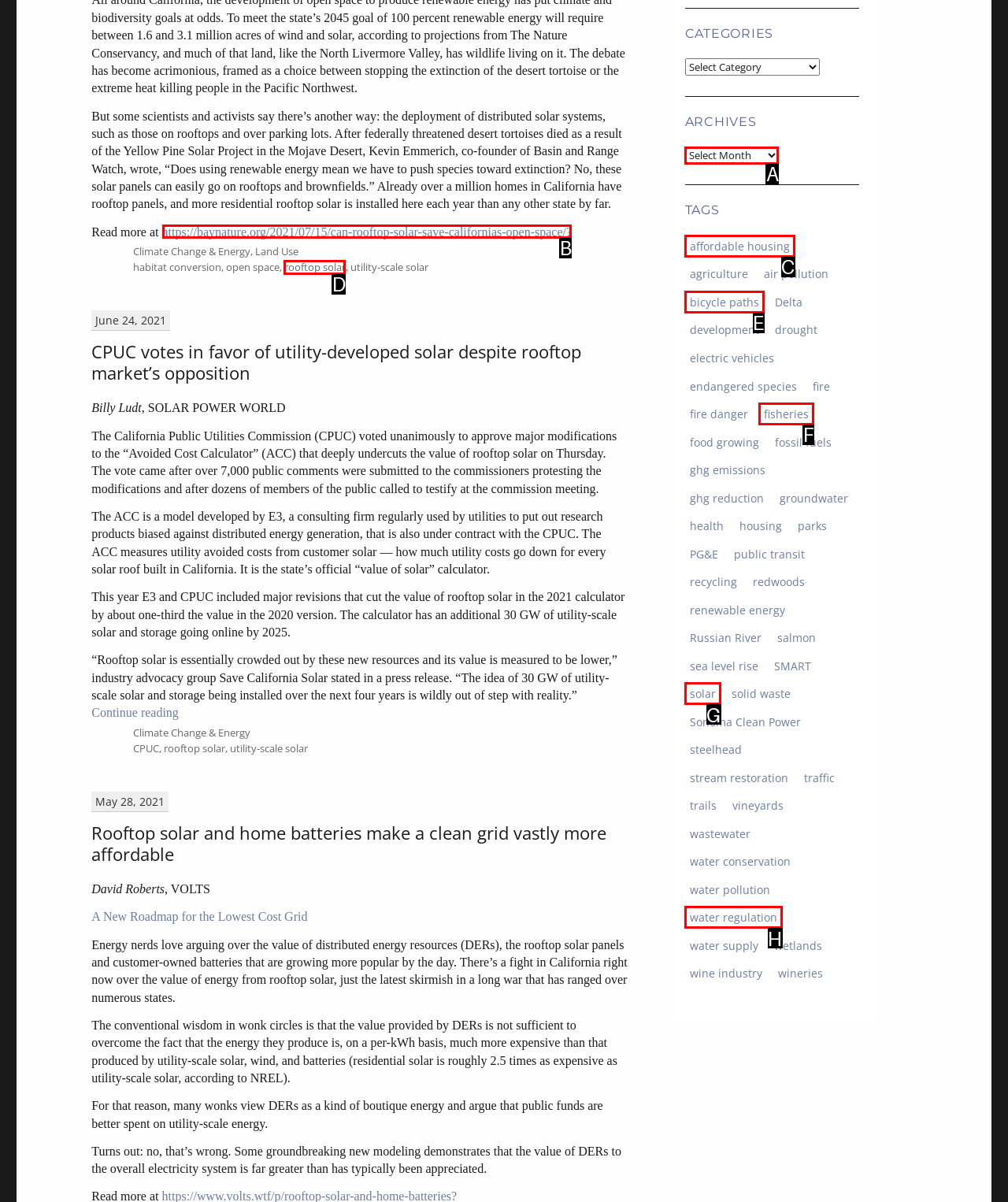Select the appropriate letter to fulfill the given instruction: Click the link to read more about rooftop solar saving California's open space
Provide the letter of the correct option directly.

B